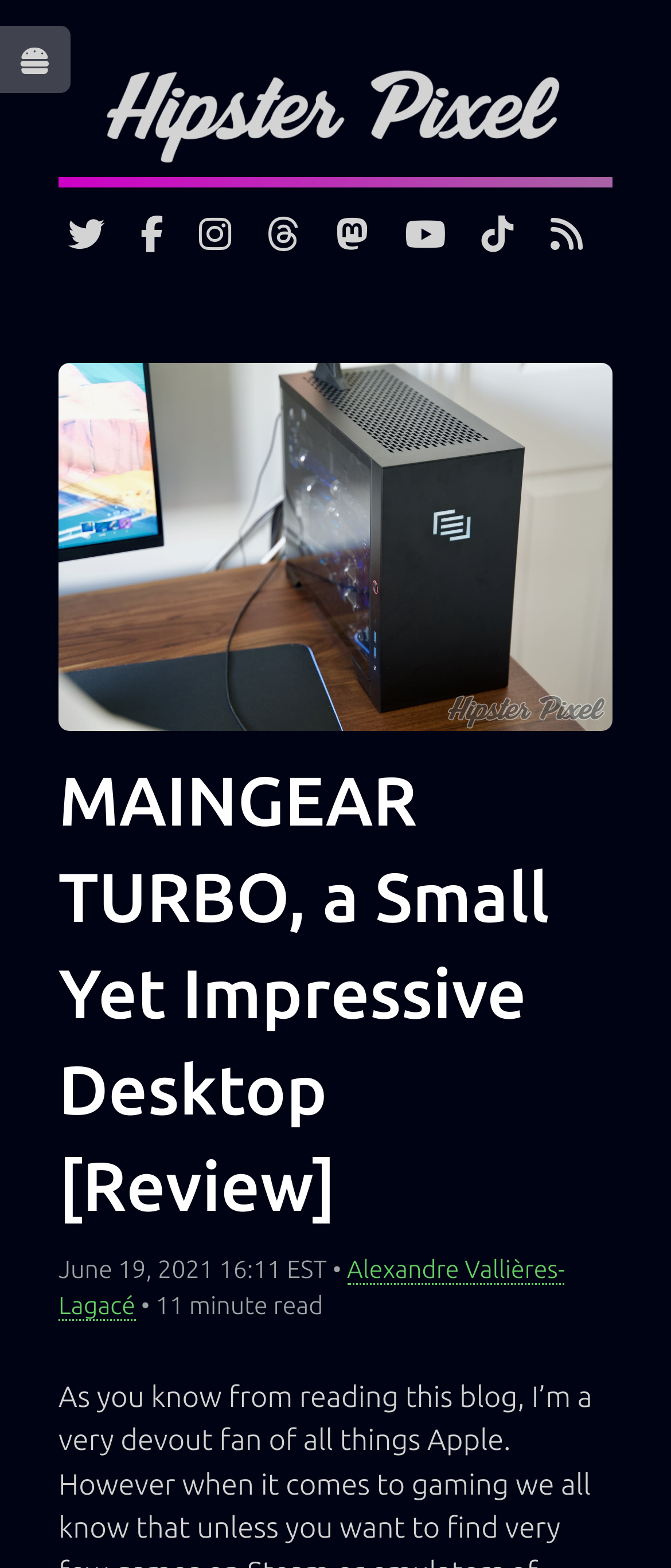Who is the author of the article?
Please provide a detailed answer to the question.

The author of the article is Alexandre Vallières-Lagacé, which is indicated by the link element with the text 'Alexandre Vallières-Lagacé' below the heading element.